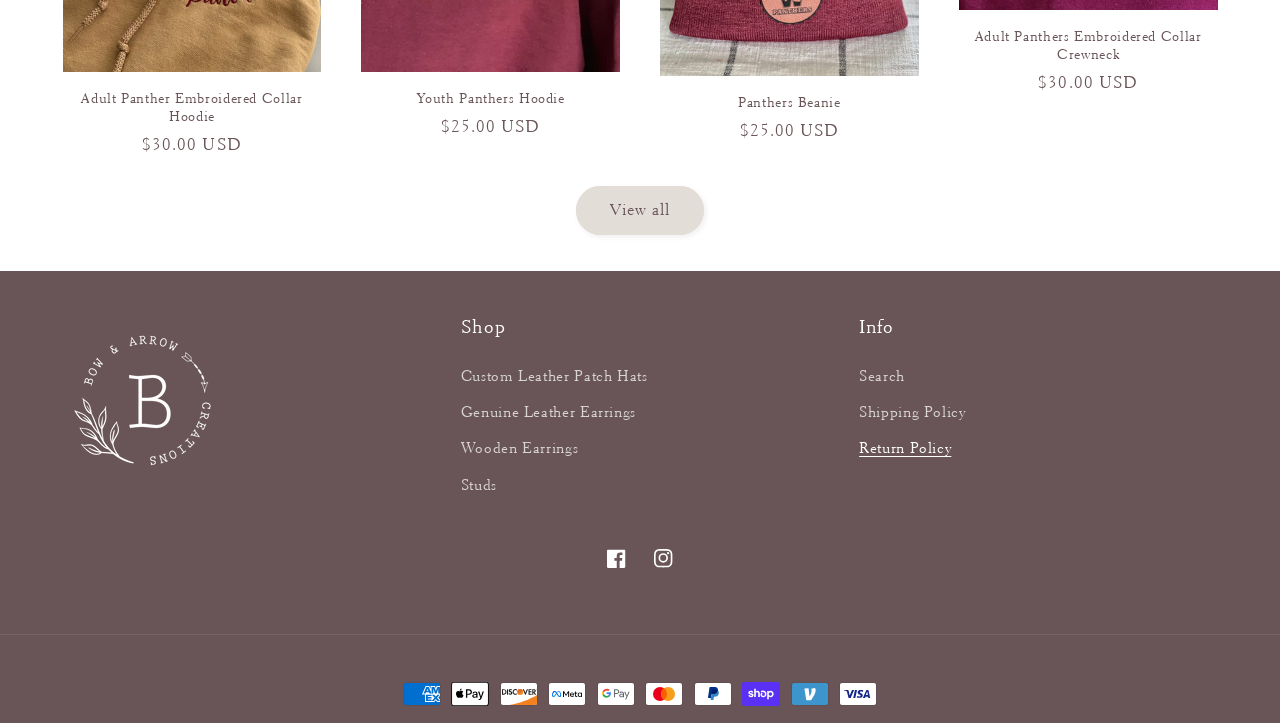Find the bounding box coordinates for the area you need to click to carry out the instruction: "Visit Facebook page". The coordinates should be four float numbers between 0 and 1, indicated as [left, top, right, bottom].

[0.464, 0.741, 0.5, 0.804]